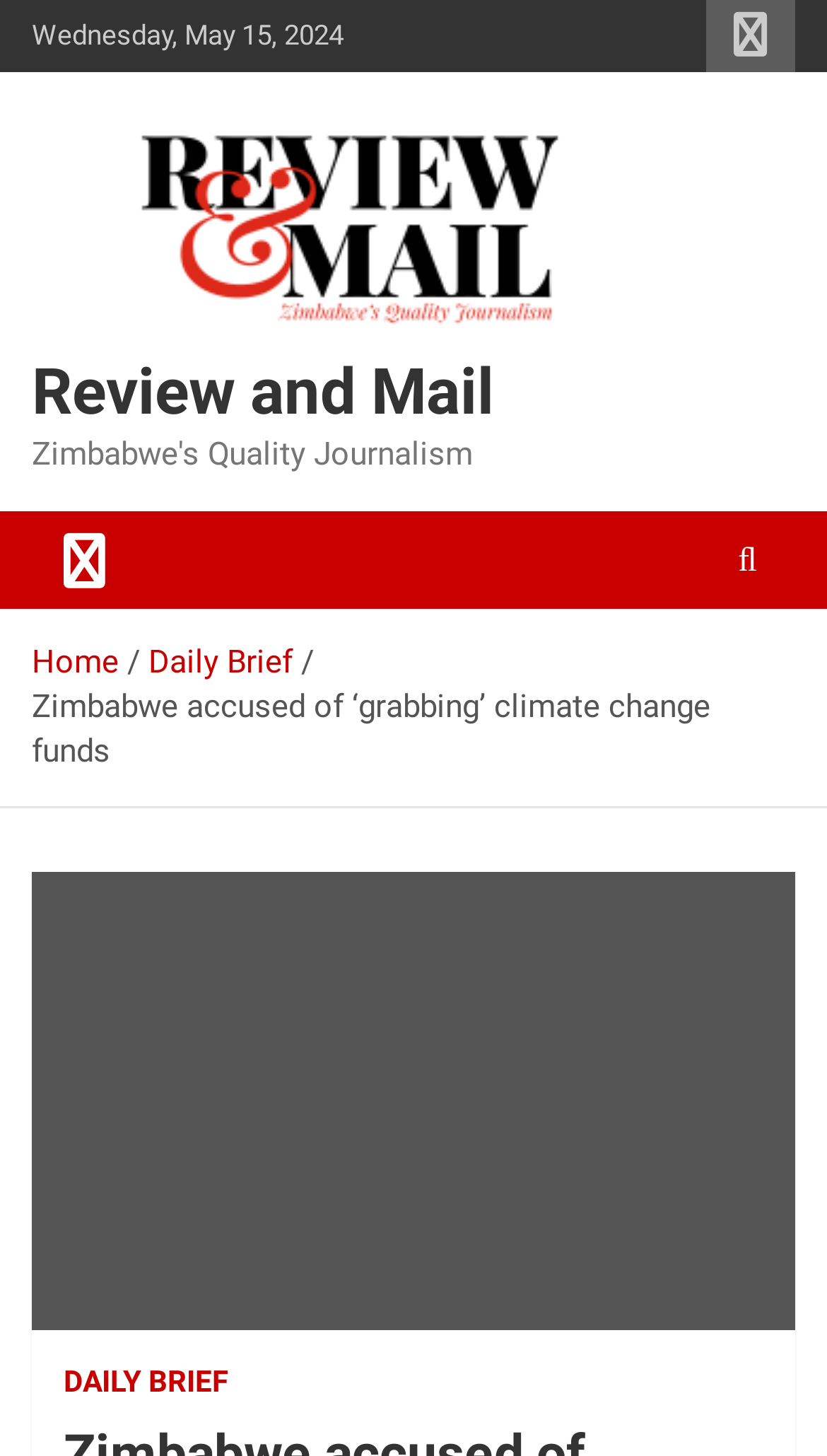Please find the top heading of the webpage and generate its text.

Zimbabwe accused of ‘grabbing’ climate change funds